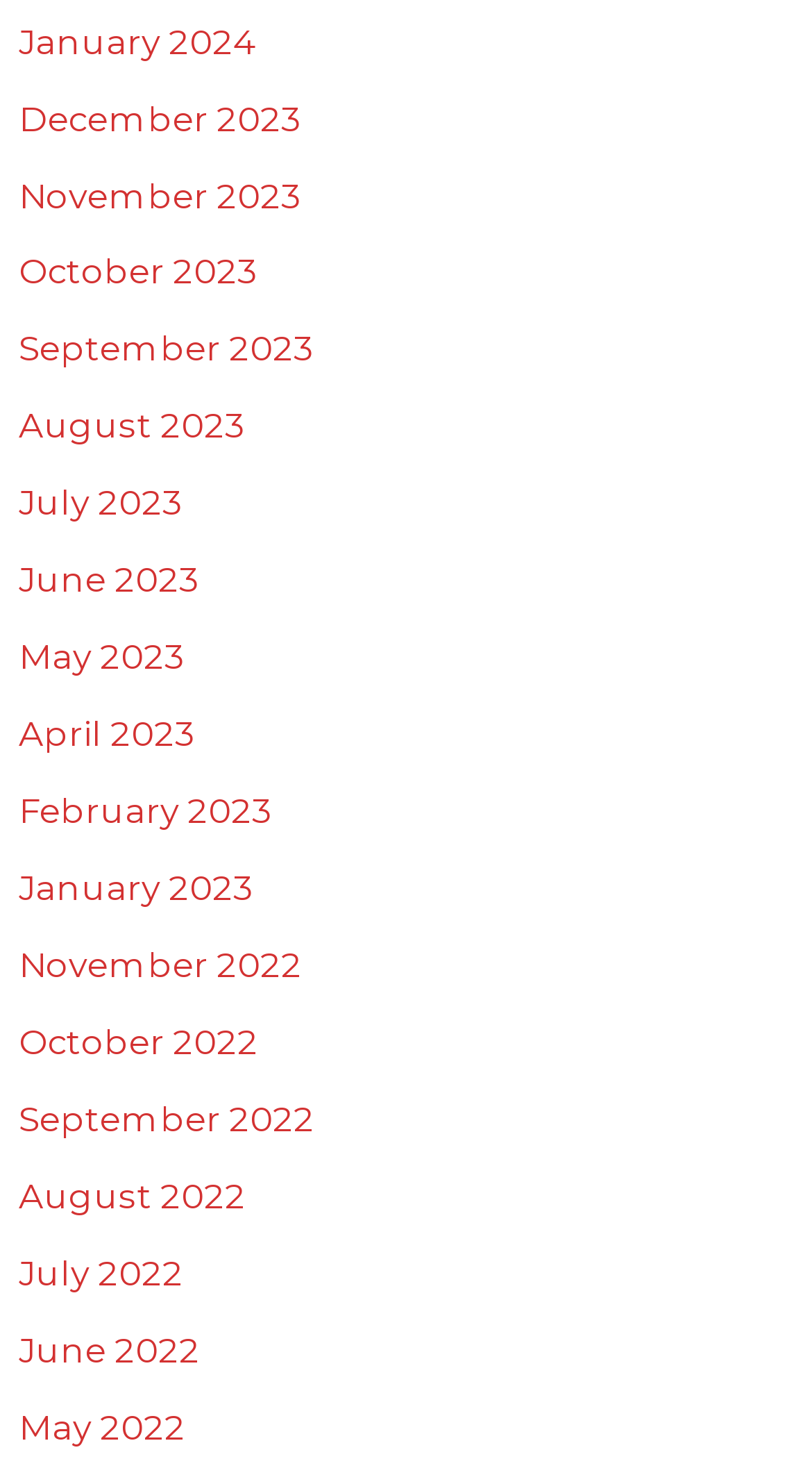Can you provide the bounding box coordinates for the element that should be clicked to implement the instruction: "Go to December 2023"?

[0.023, 0.066, 0.371, 0.094]